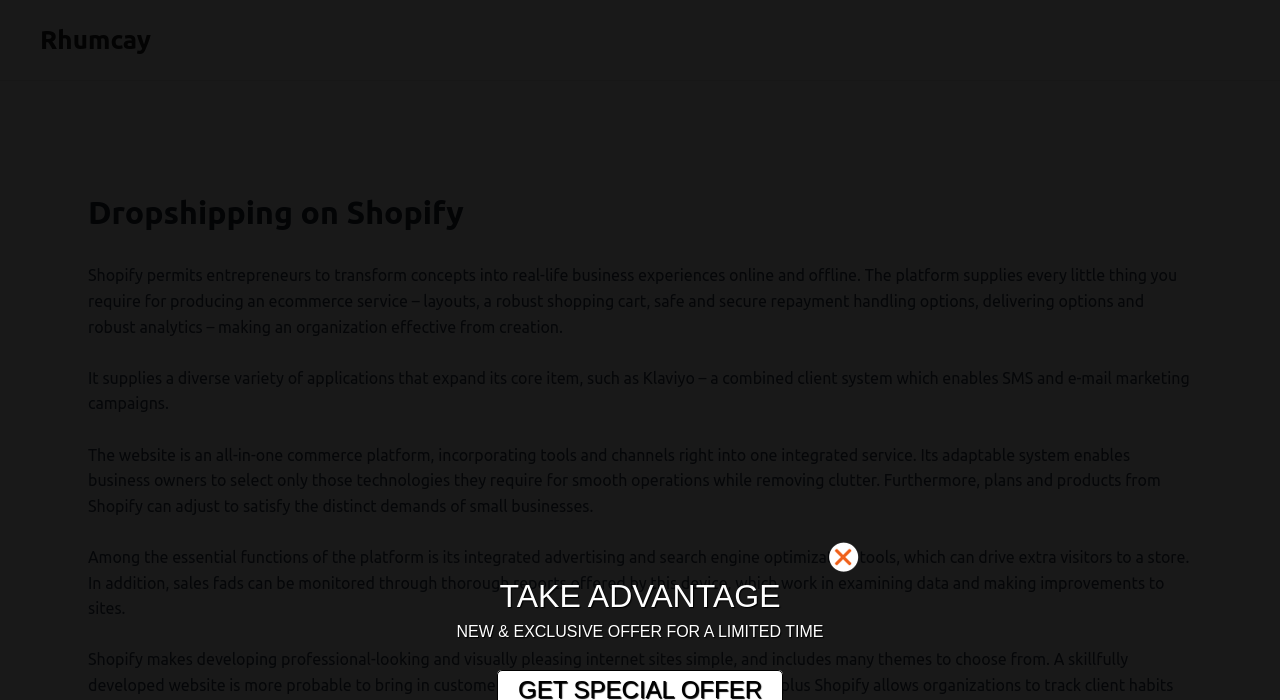What is the limited time offer for?
Please answer the question with as much detail as possible using the screenshot.

The text mentions a new and exclusive offer for a limited time, but it does not specify what the offer is for, it only creates a sense of urgency and encourages the user to take advantage of it.